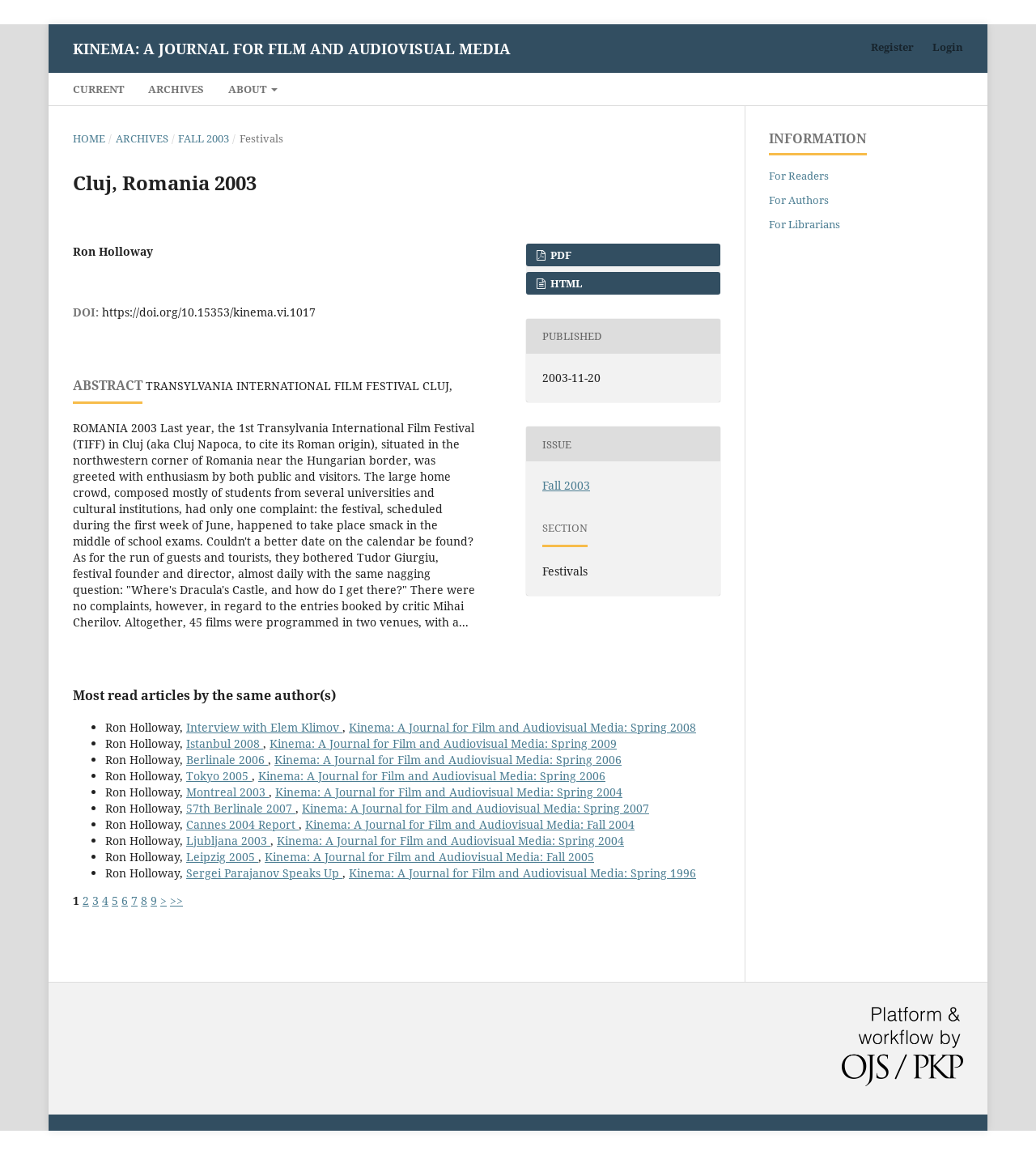Offer a detailed account of what is visible on the webpage.

The webpage is about an article titled "Cluj, Romania 2003" from the journal "Kinema: A Journal for Film and Audiovisual Media". At the top, there is a navigation bar with links to "CURRENT", "ARCHIVES", "ABOUT", "Search", "Register", and "Login". Below the navigation bar, there is a breadcrumb navigation section showing the current location as "HOME > ARCHIVES > FALL 2003 > Festivals".

The main content of the page is an article about the Transylvania International Film Festival in Cluj, Romania in 2003. The article is written by Ron Holloway and has a DOI link. The article's abstract is provided, which discusses the festival's success and the attendees' enthusiasm. There are also links to download the article in PDF and HTML formats.

On the right side of the article, there is a section titled "Most read articles by the same author(s)" which lists several articles written by Ron Holloway, including "Interview with Elem Klimov", "Istanbul 2008", and "Berlinale 2006", among others.

At the bottom of the page, there is a pagination section with links to navigate to other pages, numbered from 2 to 7.